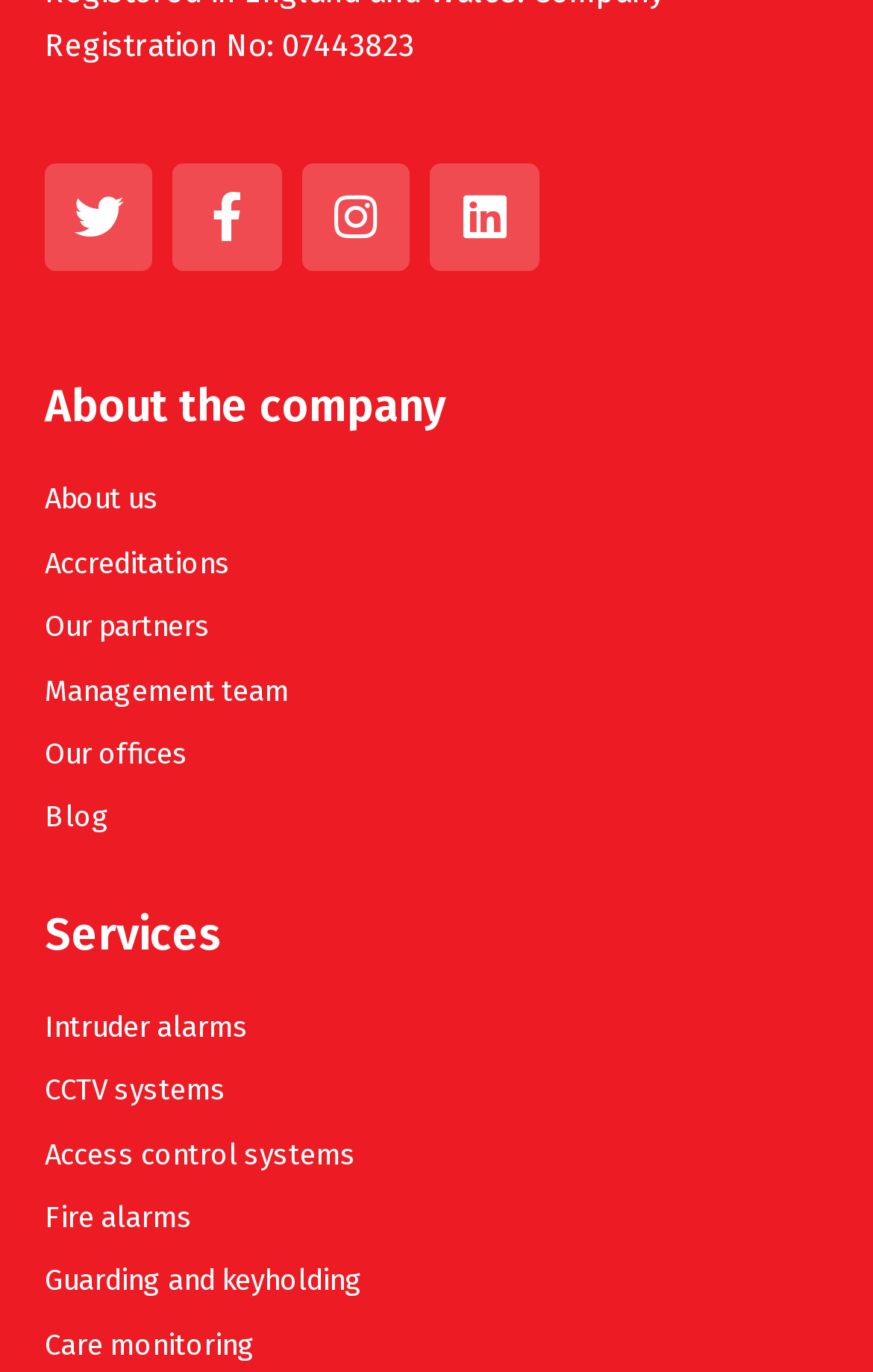Answer the following inquiry with a single word or phrase:
What is the second service offered?

CCTV systems